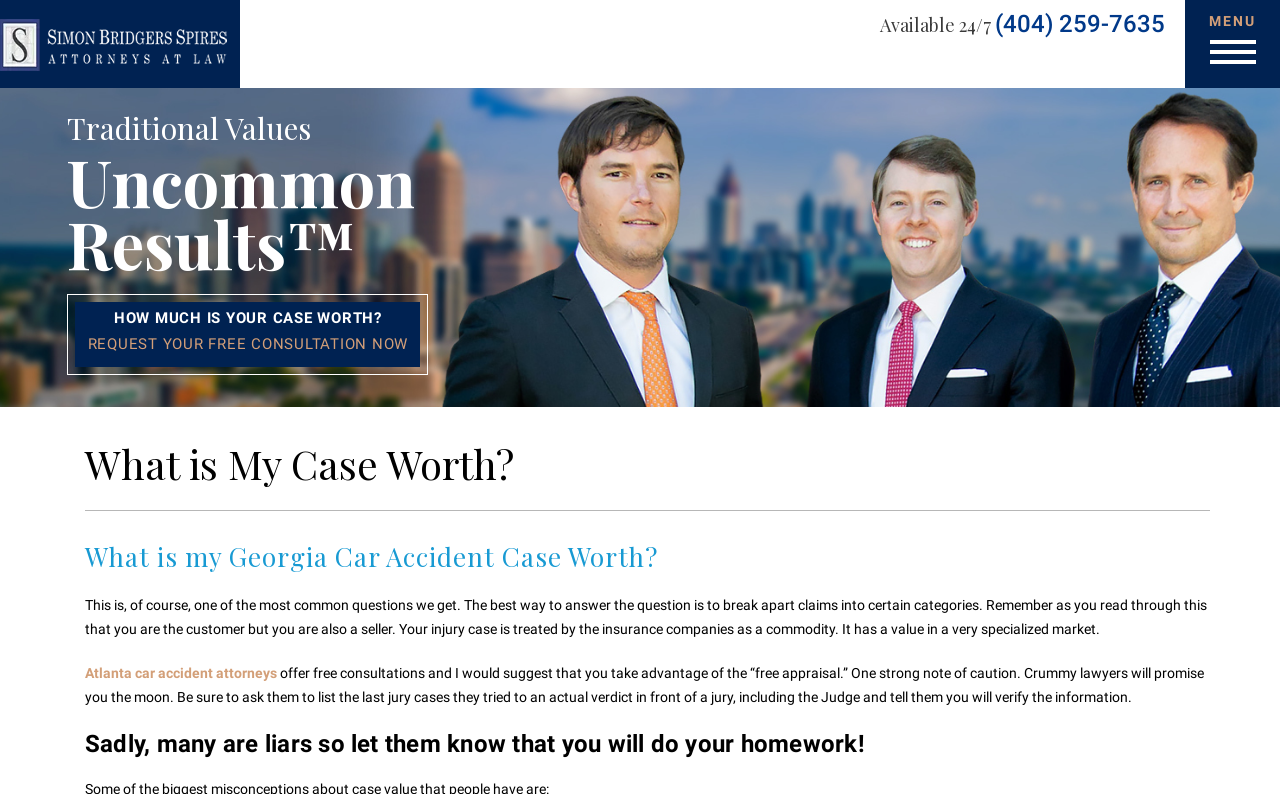What is the primary heading on this webpage?

What is My Case Worth?